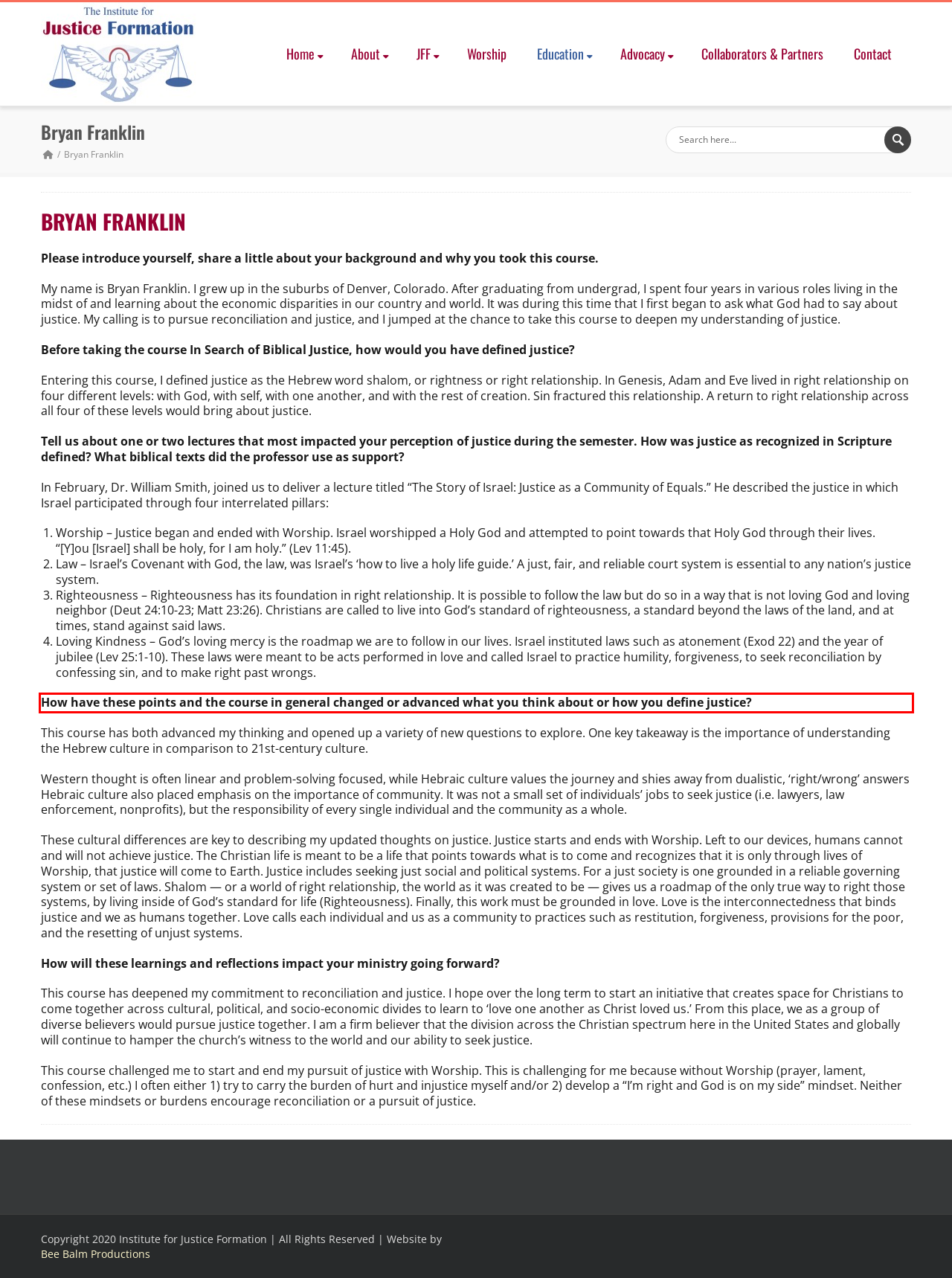Using the provided screenshot of a webpage, recognize the text inside the red rectangle bounding box by performing OCR.

How have these points and the course in general changed or advanced what you think about or how you define justice?